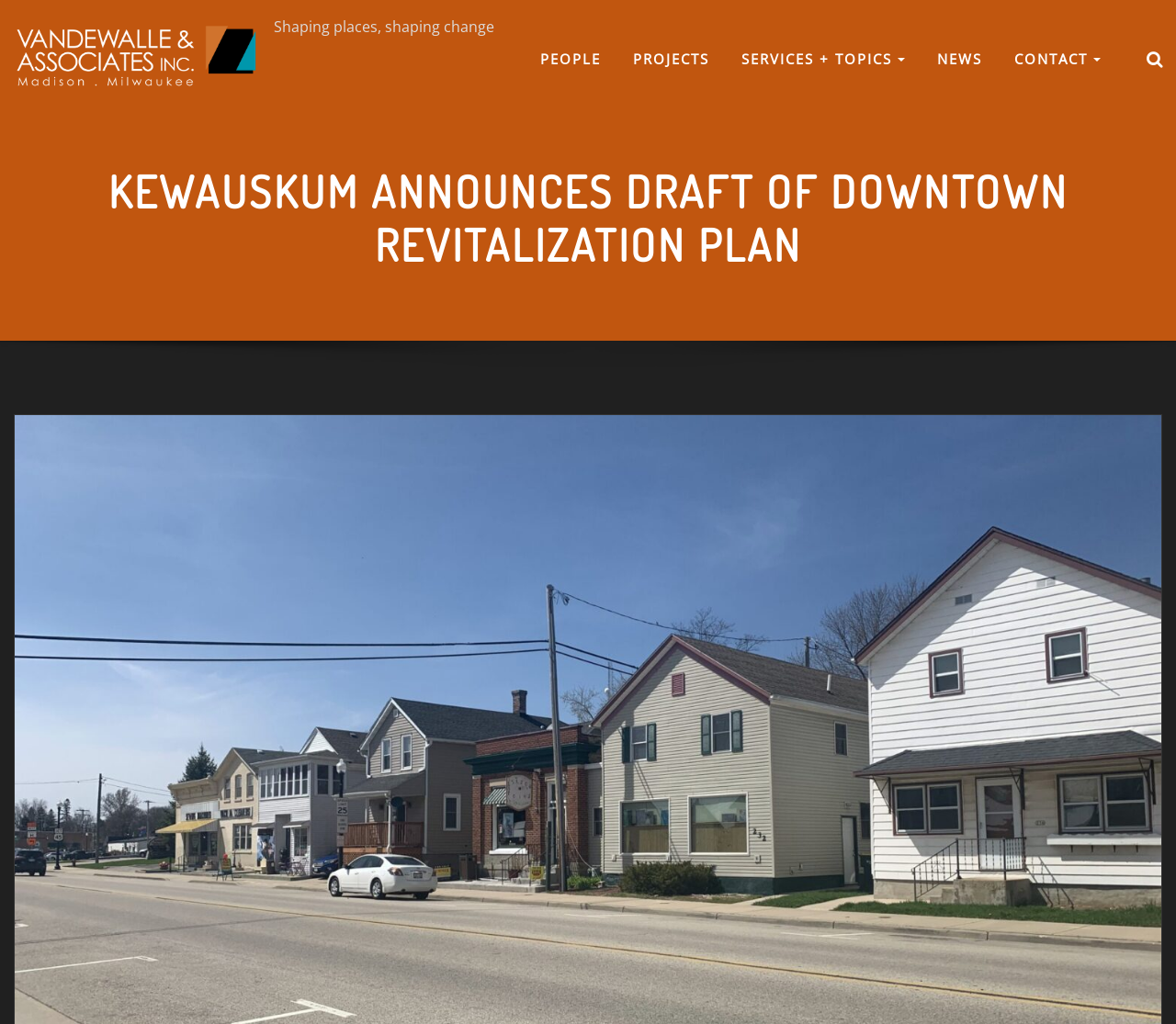What is the name of the organization?
Using the information from the image, answer the question thoroughly.

I inferred this from the root element 'Kewauskum announces draft of Downtown Revitalization Plan' and the heading 'KEWAUSKUM ANNOUNCES DRAFT OF DOWNTOWN REVITALIZATION PLAN', which suggests that Kewauskum is the name of the organization.